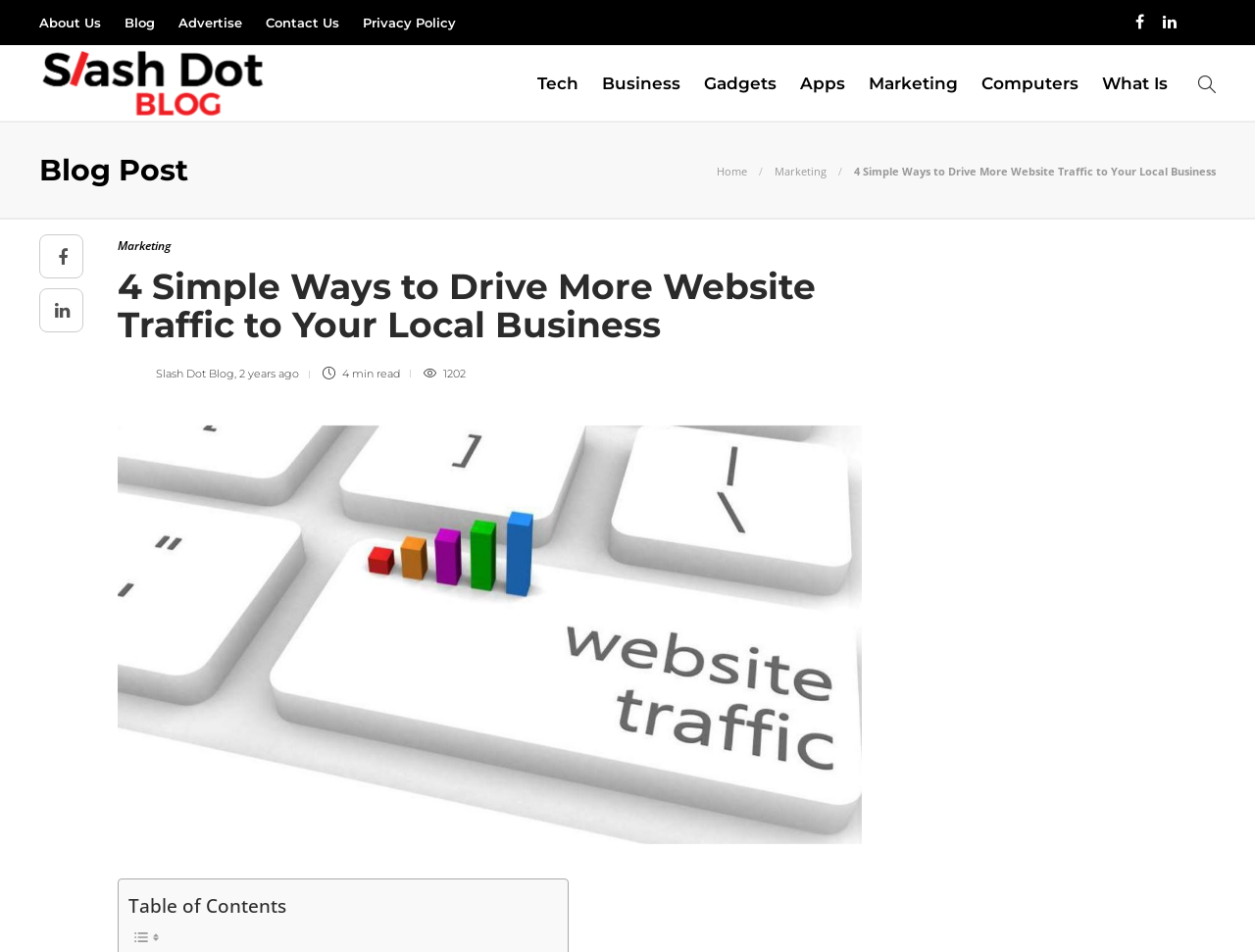What is the principal heading displayed on the webpage?

4 Simple Ways to Drive More Website Traffic to Your Local Business